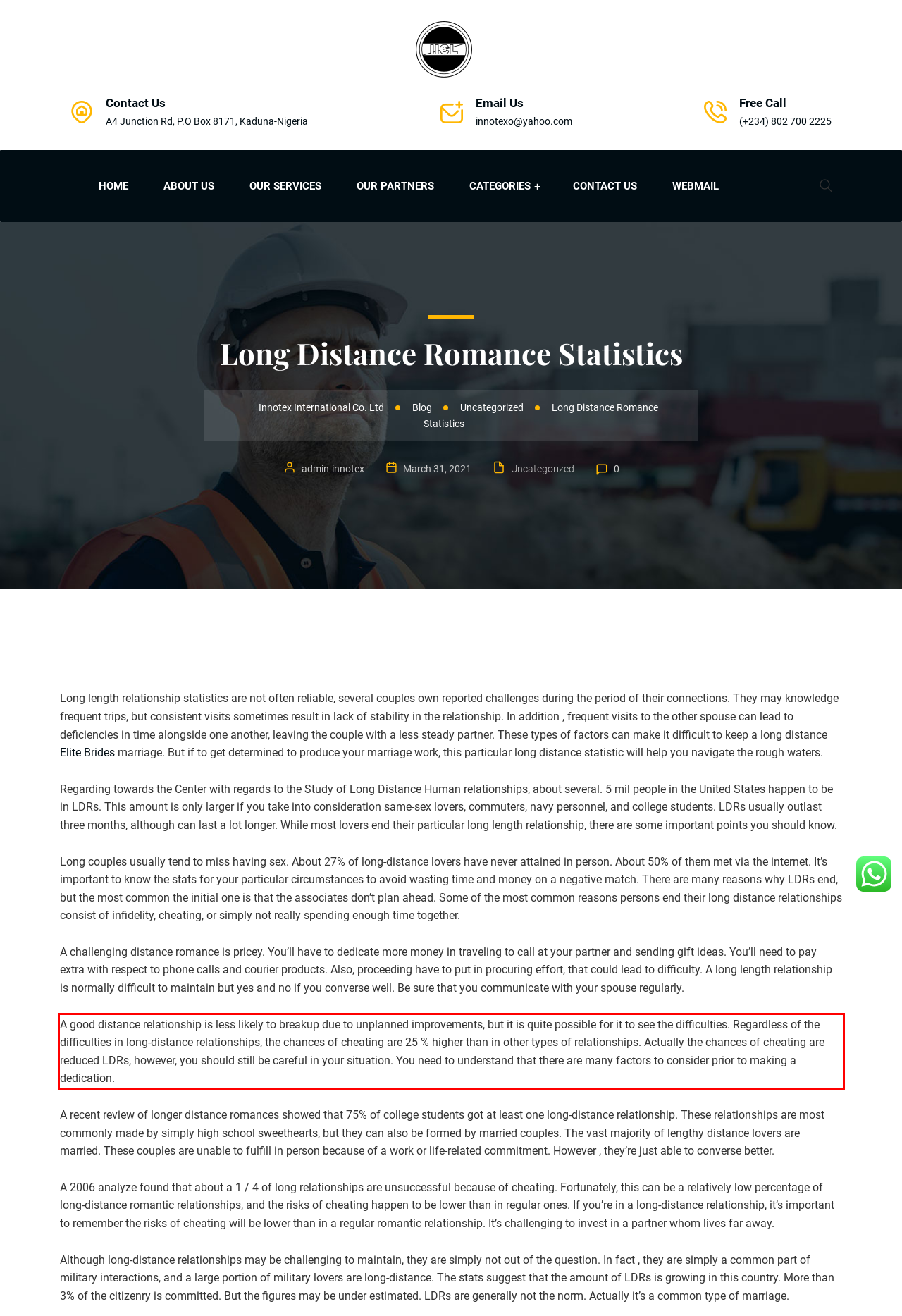The screenshot provided shows a webpage with a red bounding box. Apply OCR to the text within this red bounding box and provide the extracted content.

A good distance relationship is less likely to breakup due to unplanned improvements, but it is quite possible for it to see the difficulties. Regardless of the difficulties in long-distance relationships, the chances of cheating are 25 % higher than in other types of relationships. Actually the chances of cheating are reduced LDRs, however, you should still be careful in your situation. You need to understand that there are many factors to consider prior to making a dedication.